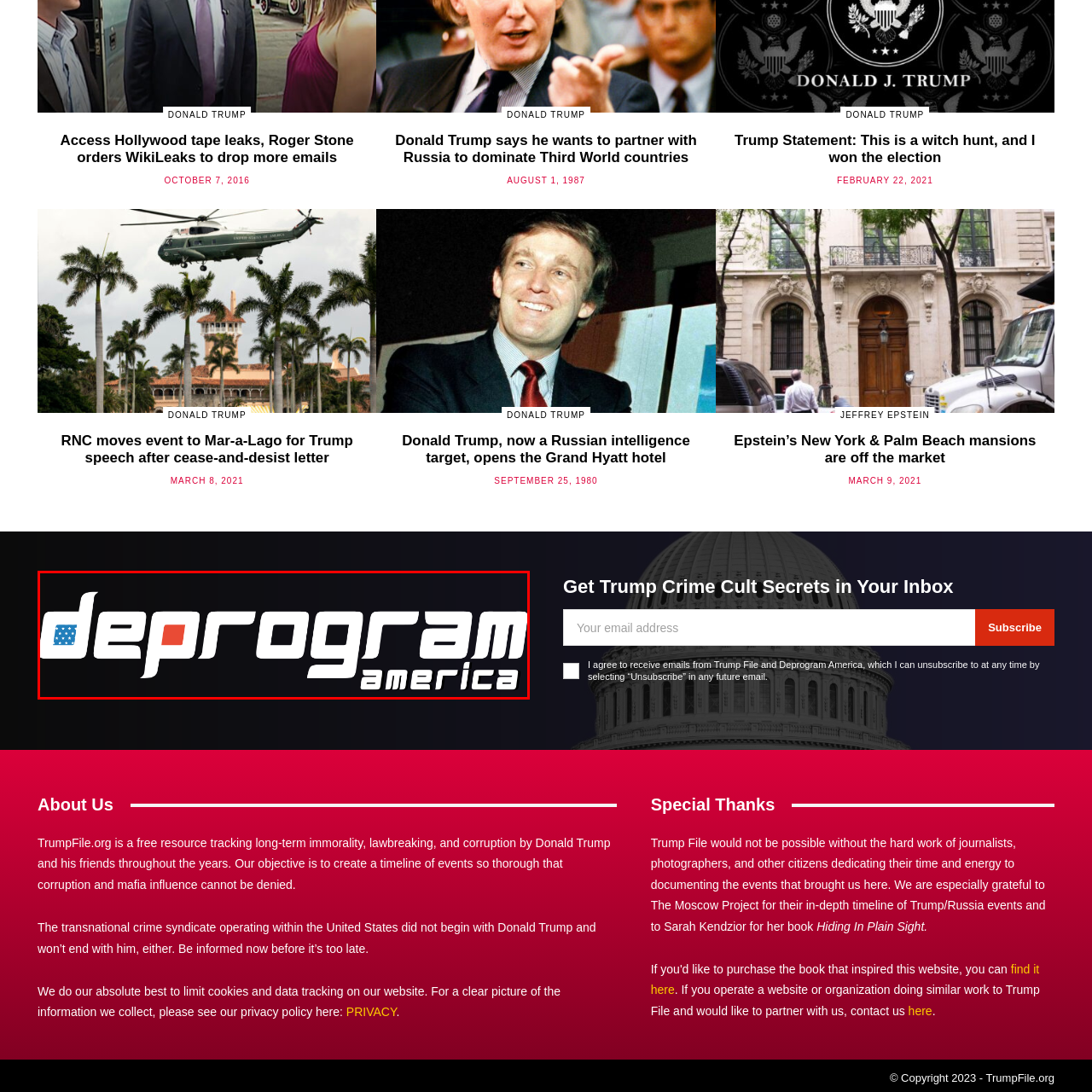Consider the image within the red frame and reply with a brief answer: What is the tone of the logo design?

Modern